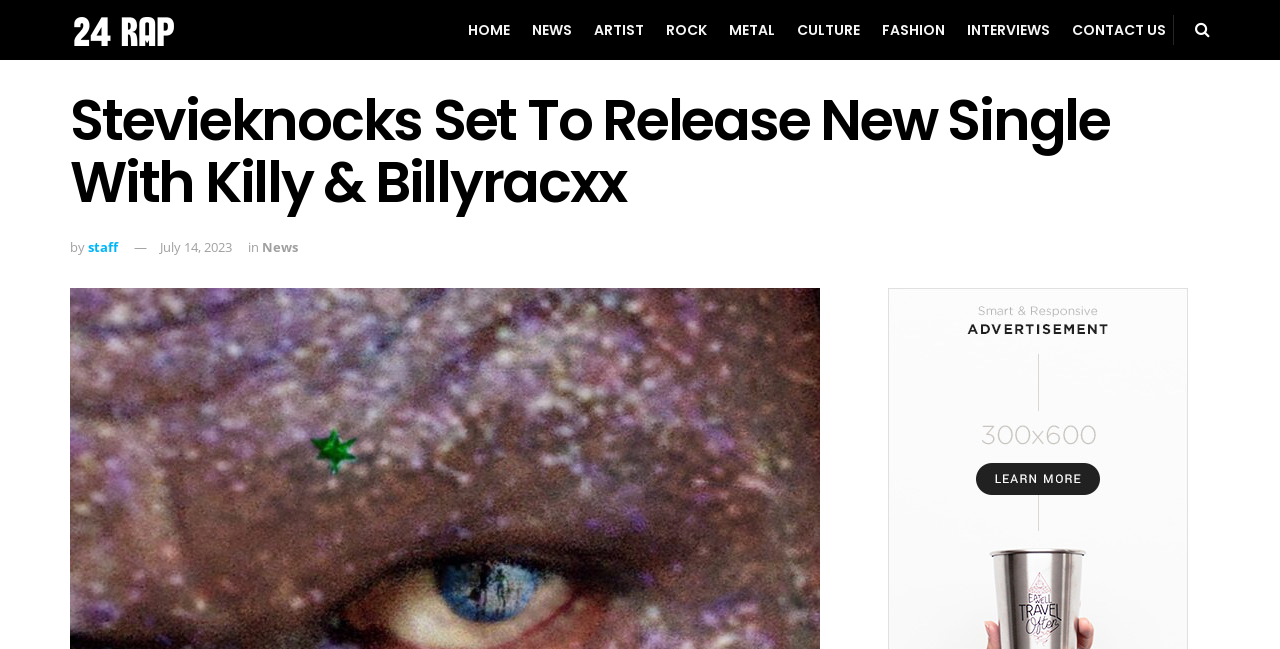Provide an in-depth caption for the webpage.

The webpage appears to be a news article or blog post about Stevieknocks, a musician, releasing a new single with Killy and Billyracxx. At the top left of the page, there is a logo or icon with the text "24 Rap : All New Hip Hop Music, Rap News" which is also a clickable link. 

Below the logo, there is a navigation menu with 9 links: "HOME", "NEWS", "ARTIST", "ROCK", "METAL", "CULTURE", "FASHION", "INTERVIEWS", and "CONTACT US", aligned horizontally across the top of the page. 

The main content of the page is a news article with the title "Stevieknocks Set To Release New Single With Killy & Billyracxx" in a large font. Below the title, there is a byline with the text "by staff" and a date "July 14, 2023". The article is categorized under "News". 

There is no image directly related to the article content, but there is a small icon at the top right corner of the page, which is a clickable link.